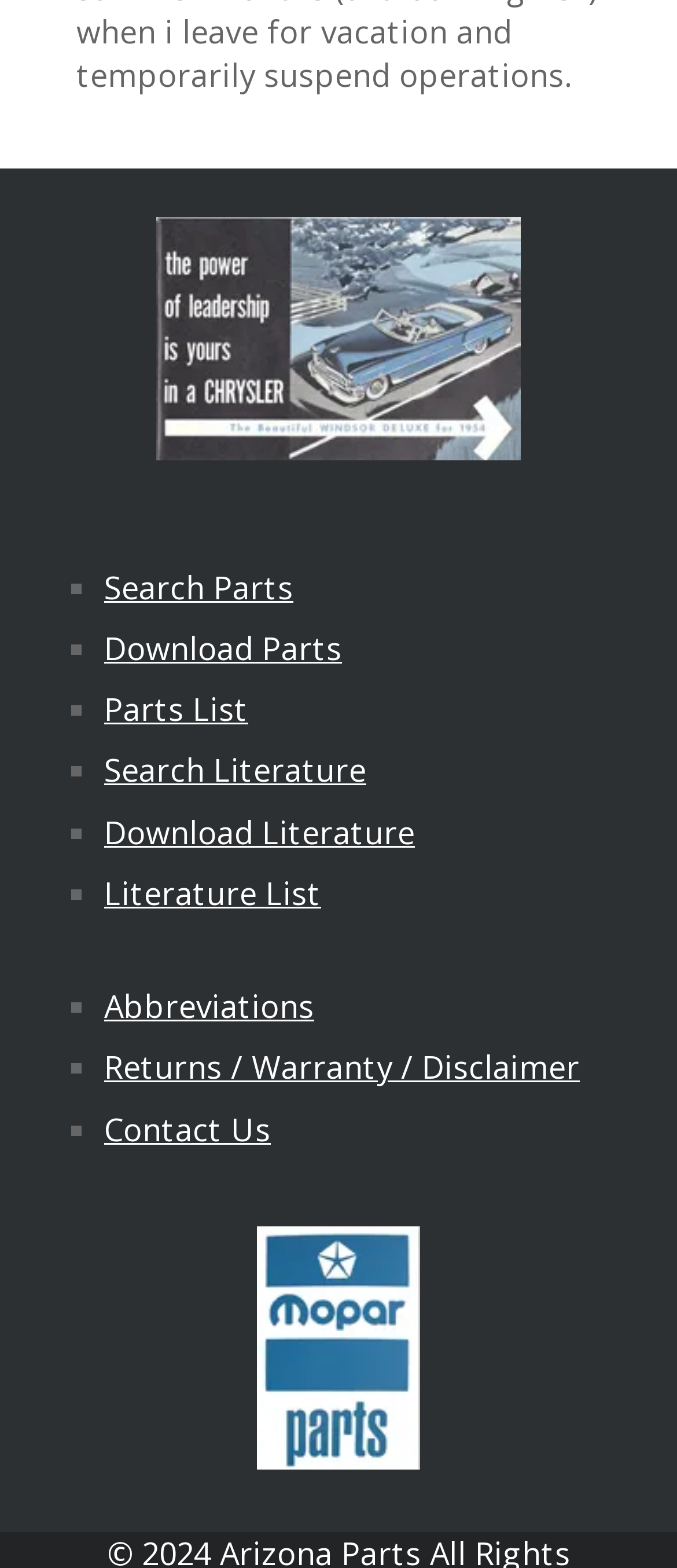Based on the element description Search Parts, identify the bounding box coordinates for the UI element. The coordinates should be in the format (top-left x, top-left y, bottom-right x, bottom-right y) and within the 0 to 1 range.

[0.154, 0.361, 0.433, 0.388]